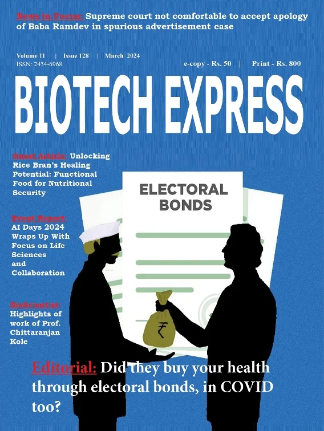Carefully examine the image and provide an in-depth answer to the question: What is the topic of the editorial question at the bottom of the cover?

The editorial question at the bottom of the cover probes the implications of financial influences on health during the COVID-19 pandemic, inviting readers to reflect on the intersection of politics and public health.